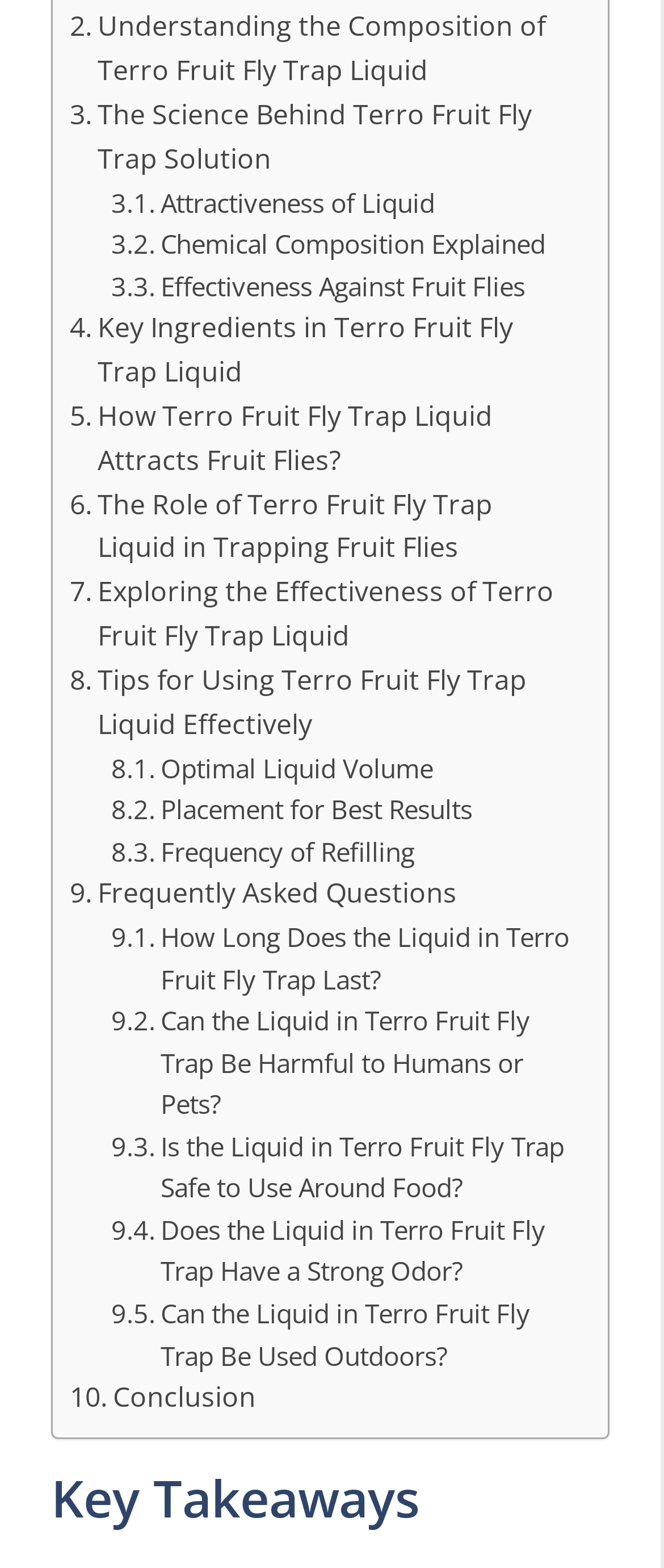Identify the bounding box coordinates necessary to click and complete the given instruction: "Read about the attractiveness of the liquid".

[0.167, 0.116, 0.655, 0.142]